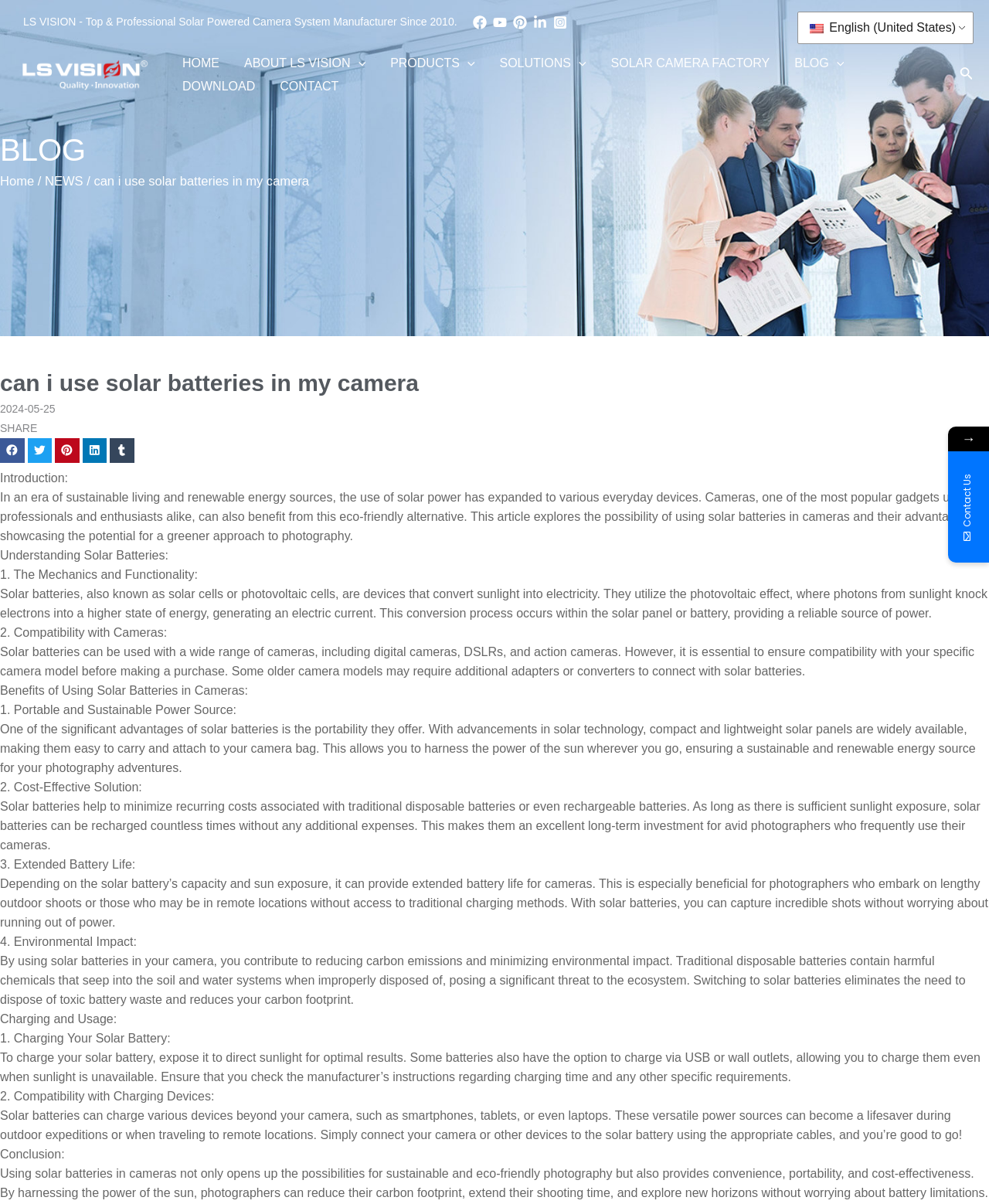How many benefits of using solar batteries in cameras are mentioned?
Respond to the question with a single word or phrase according to the image.

4